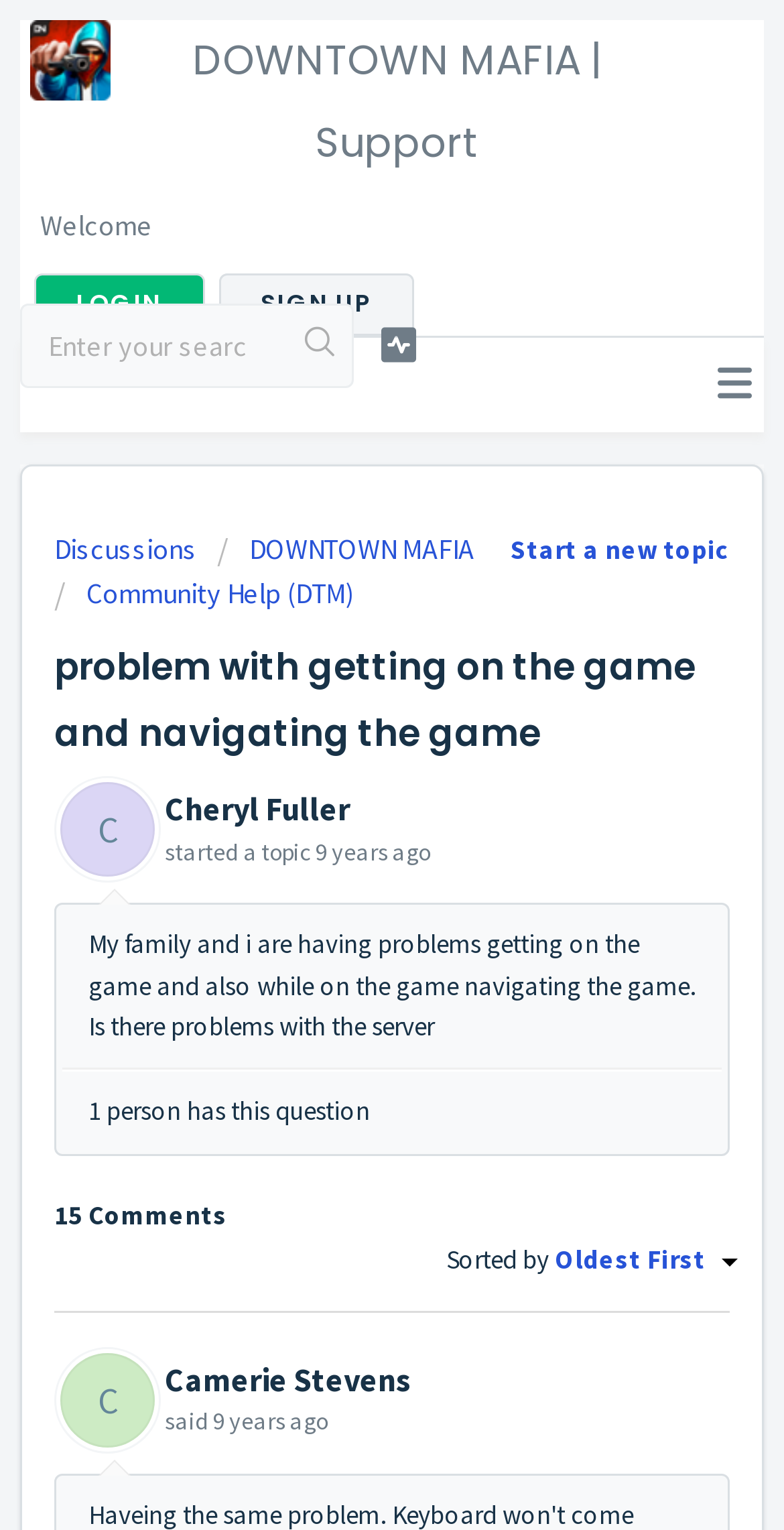How many people have this question?
Answer the question with a single word or phrase by looking at the picture.

1 person